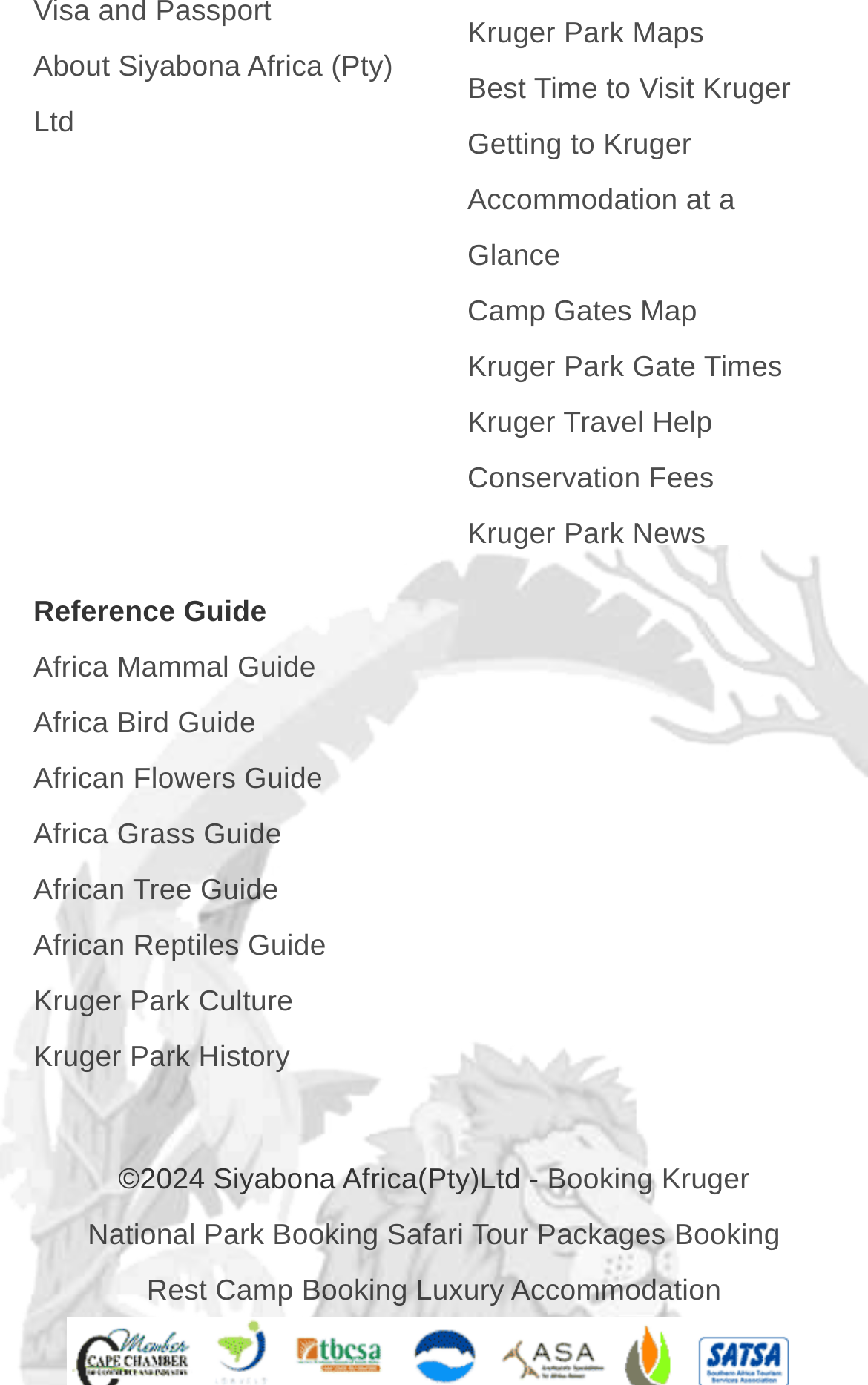Locate the bounding box coordinates of the element that needs to be clicked to carry out the instruction: "Book Kruger National Park". The coordinates should be given as four float numbers ranging from 0 to 1, i.e., [left, top, right, bottom].

[0.101, 0.84, 0.864, 0.904]